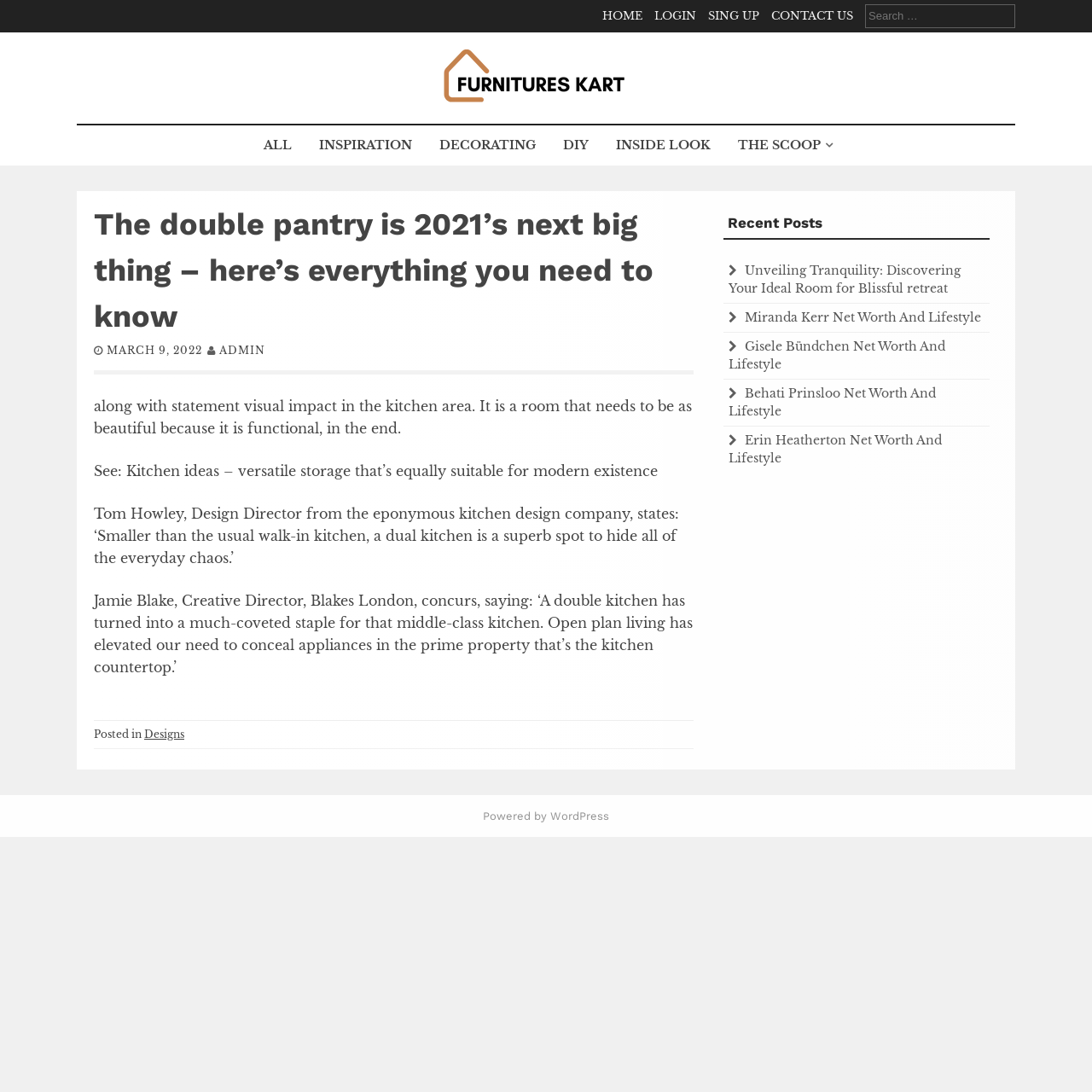Determine the bounding box coordinates for the UI element with the following description: "March 9, 2022". The coordinates should be four float numbers between 0 and 1, represented as [left, top, right, bottom].

[0.098, 0.314, 0.185, 0.326]